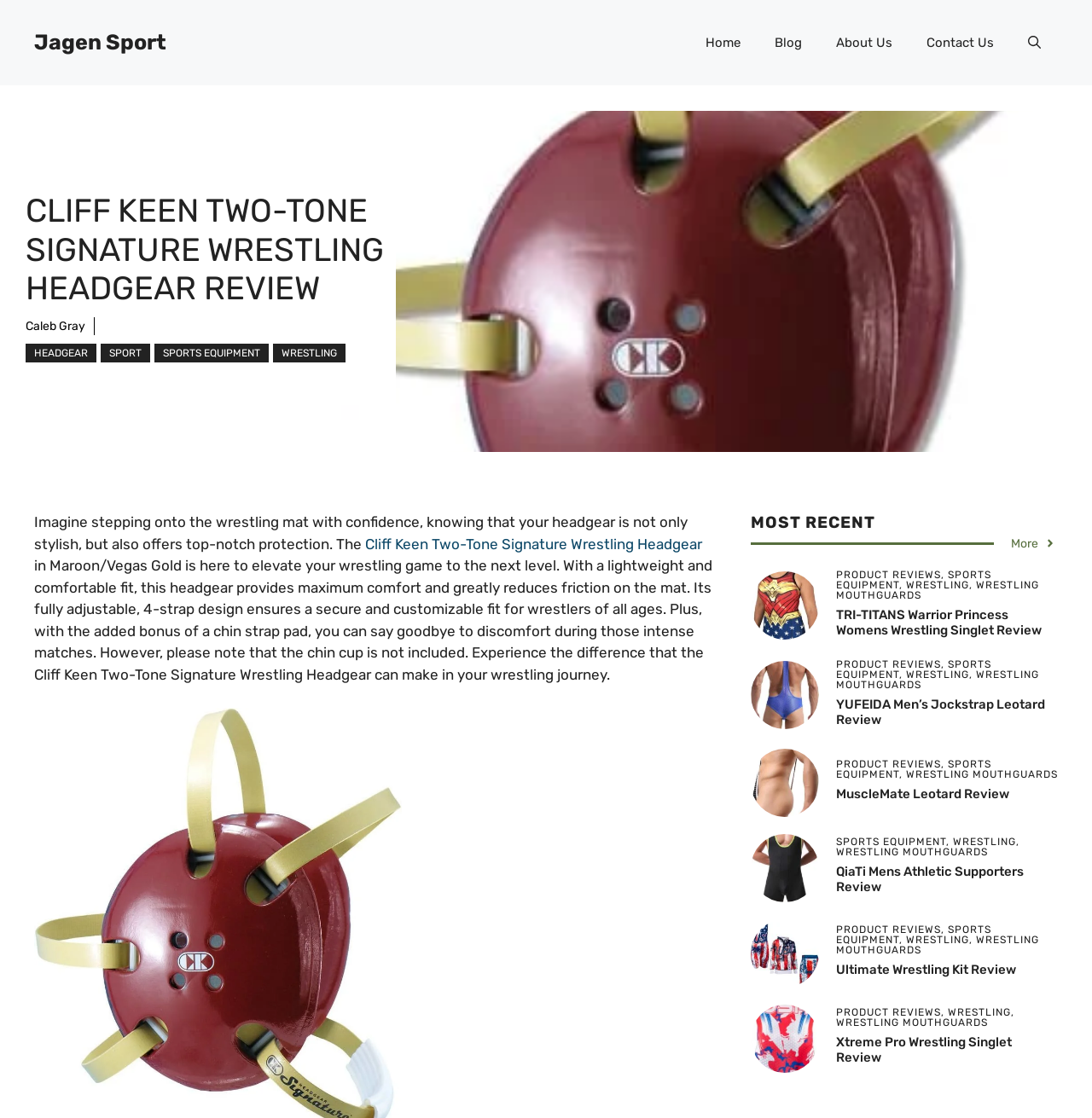Indicate the bounding box coordinates of the element that must be clicked to execute the instruction: "Open search". The coordinates should be given as four float numbers between 0 and 1, i.e., [left, top, right, bottom].

[0.926, 0.015, 0.969, 0.061]